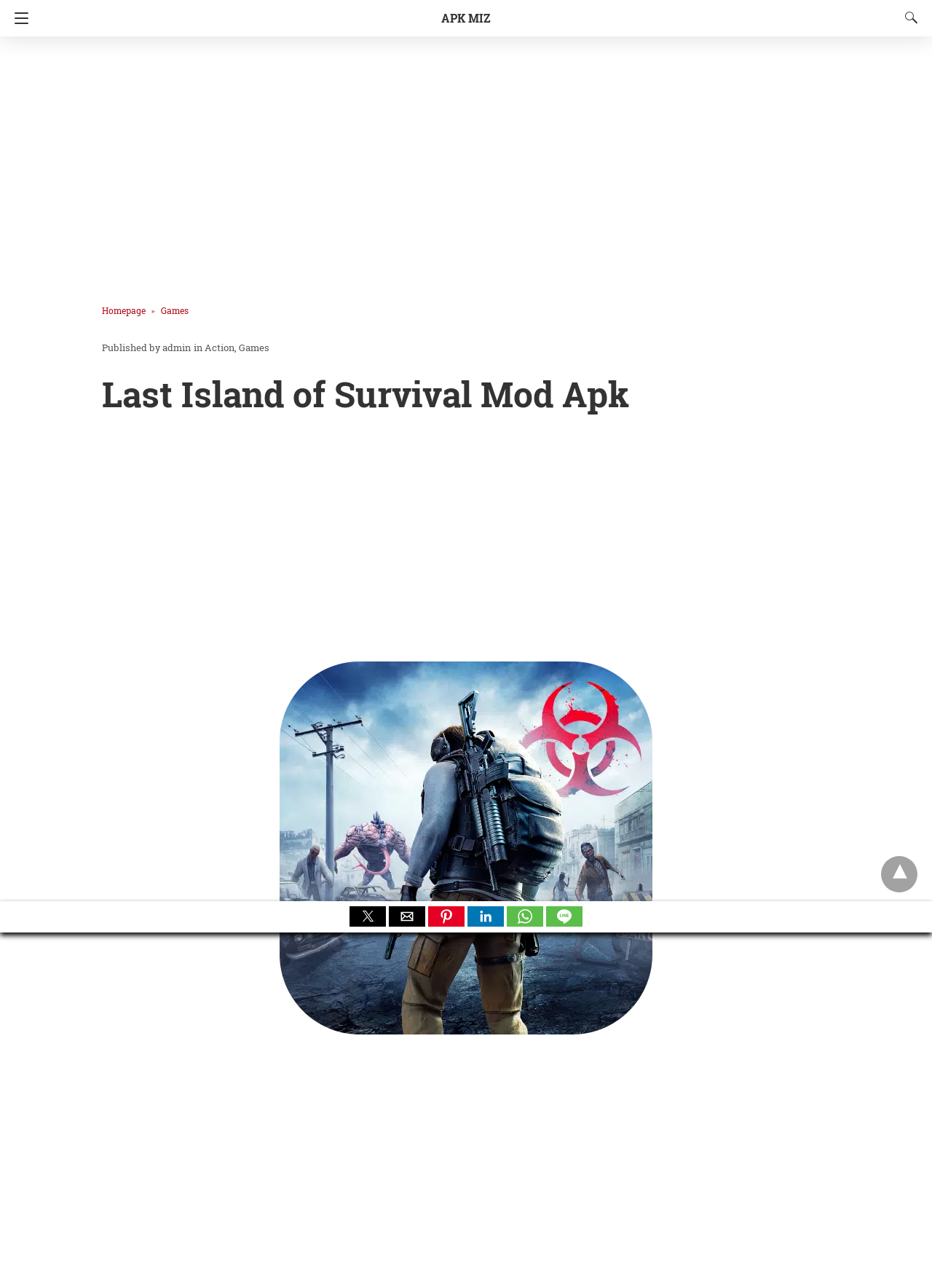Refer to the screenshot and give an in-depth answer to this question: What is the purpose of the search button?

I inferred the purpose of the search button by its location and label. The search button is located at the top right corner of the webpage, which is a common location for search buttons. Additionally, the button is labeled as 'Search', which suggests that its purpose is to allow users to search the website.